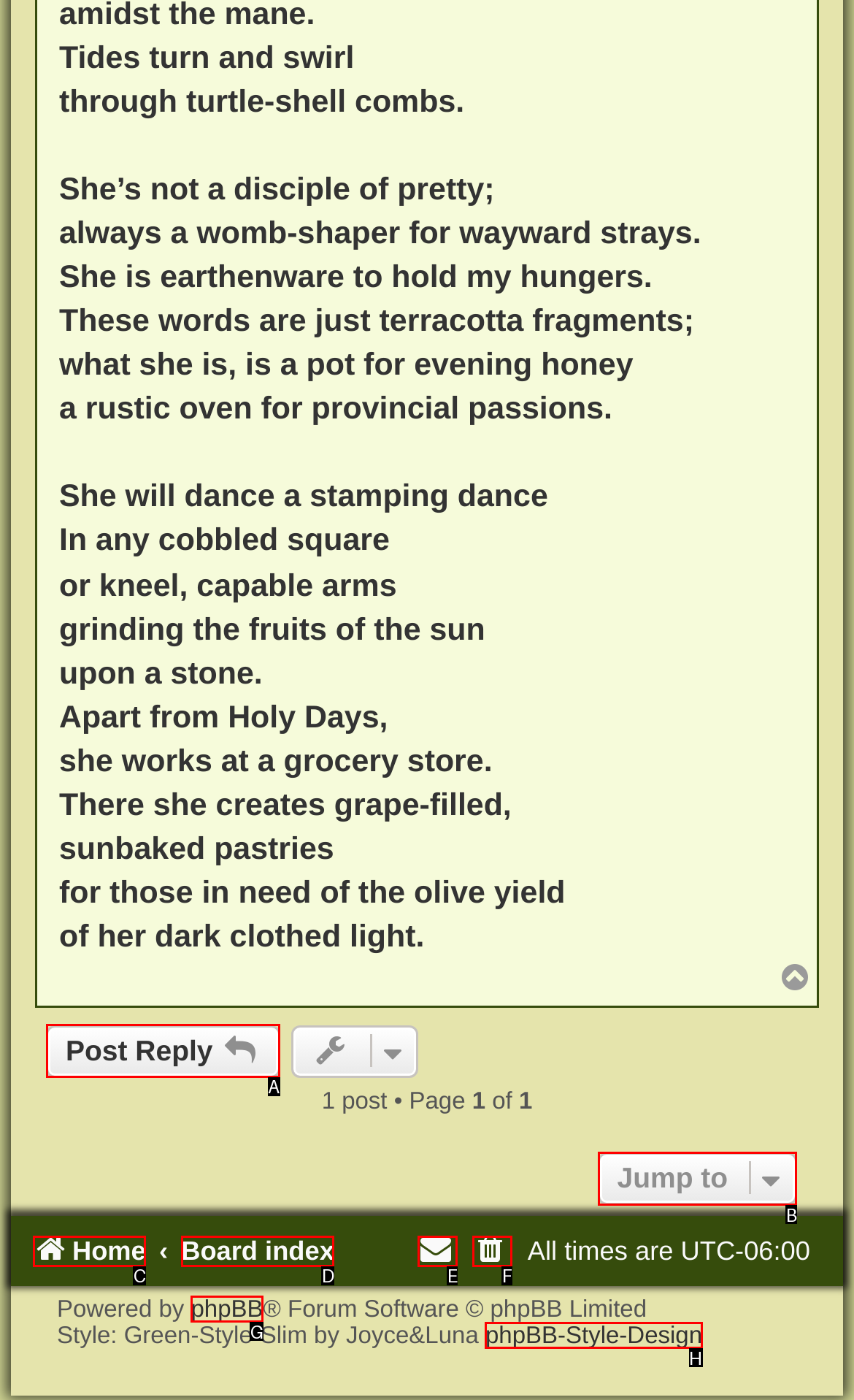Please identify the correct UI element to click for the task: Jump to Respond with the letter of the appropriate option.

B